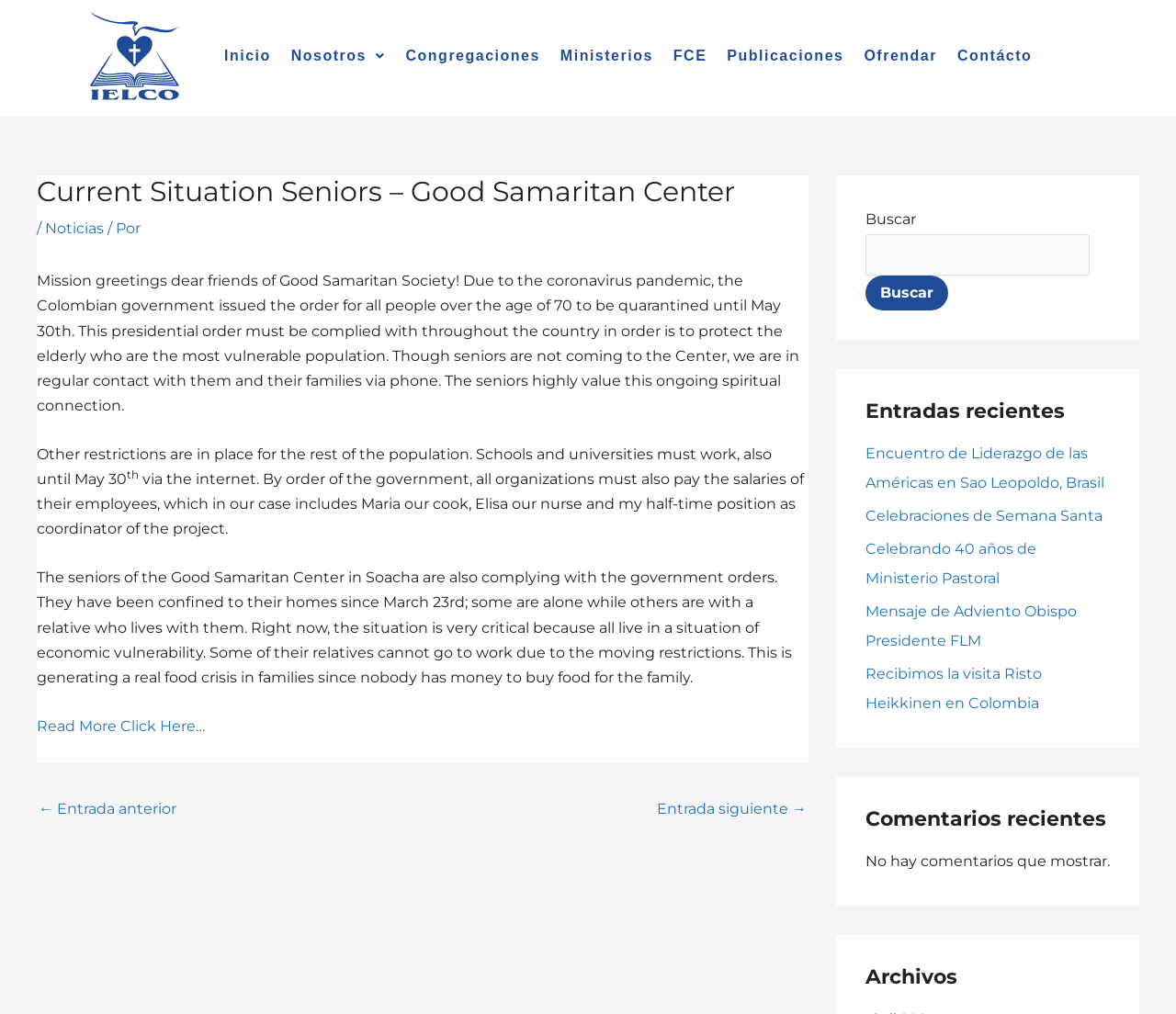Show me the bounding box coordinates of the clickable region to achieve the task as per the instruction: "Search for something".

[0.736, 0.231, 0.927, 0.272]